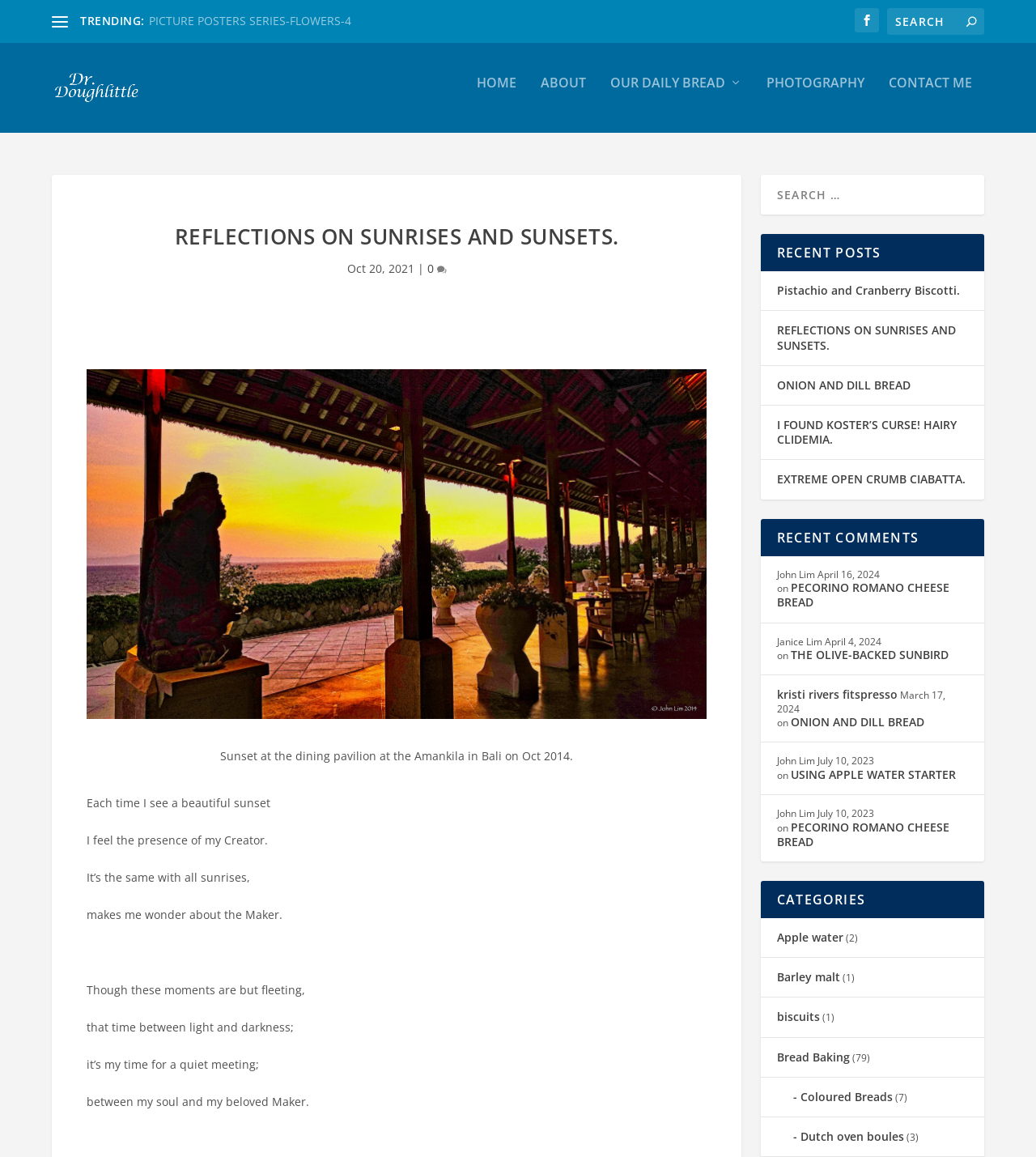Elaborate on the different components and information displayed on the webpage.

This webpage is a personal blog titled "REFLECTIONS ON SUNRISES AND SUNSETS. - Dr Doughlittle". At the top, there is a navigation menu with links to "HOME", "ABOUT", "OUR DAILY BREAD", "PHOTOGRAPHY", and "CONTACT ME". Below the navigation menu, there is a heading "TRENDING:" followed by a search bar.

The main content of the page is a blog post with a title "REFLECTIONS ON SUNRISES AND SUNSETS." and a date "Oct 20, 2021". The post features a large image of a sunset at the dining pavilion at the Amankila in Bali, taken in October 2014. The image is accompanied by a descriptive text that reflects on the beauty of sunrises and sunsets, and how they evoke a sense of wonder and connection to the Creator.

Below the image, there are several paragraphs of text that continue the reflection on sunrises and sunsets. The text is poetic and contemplative, with phrases such as "Each time I see a beautiful sunset, I feel the presence of my Creator" and "it's my time for a quiet meeting; between my soul and my beloved Maker".

To the right of the main content, there are several sections, including "RECENT POSTS", "RECENT COMMENTS", and "CATEGORIES". The "RECENT POSTS" section lists several links to other blog posts, including "Pistachio and Cranberry Biscotti", "ONION AND DILL BREAD", and "EXTREME OPEN CRUMB CIABATTA". The "RECENT COMMENTS" section lists several comments from readers, including their names, dates, and the posts they commented on. The "CATEGORIES" section lists several categories, including "Apple water", "Barley malt", "biscuits", and "Bread Baking", with the number of posts in each category in parentheses.

At the bottom of the page, there is a second search bar, and a section with links to other categories, including "Coloured Breads" and "Dutch oven boules".